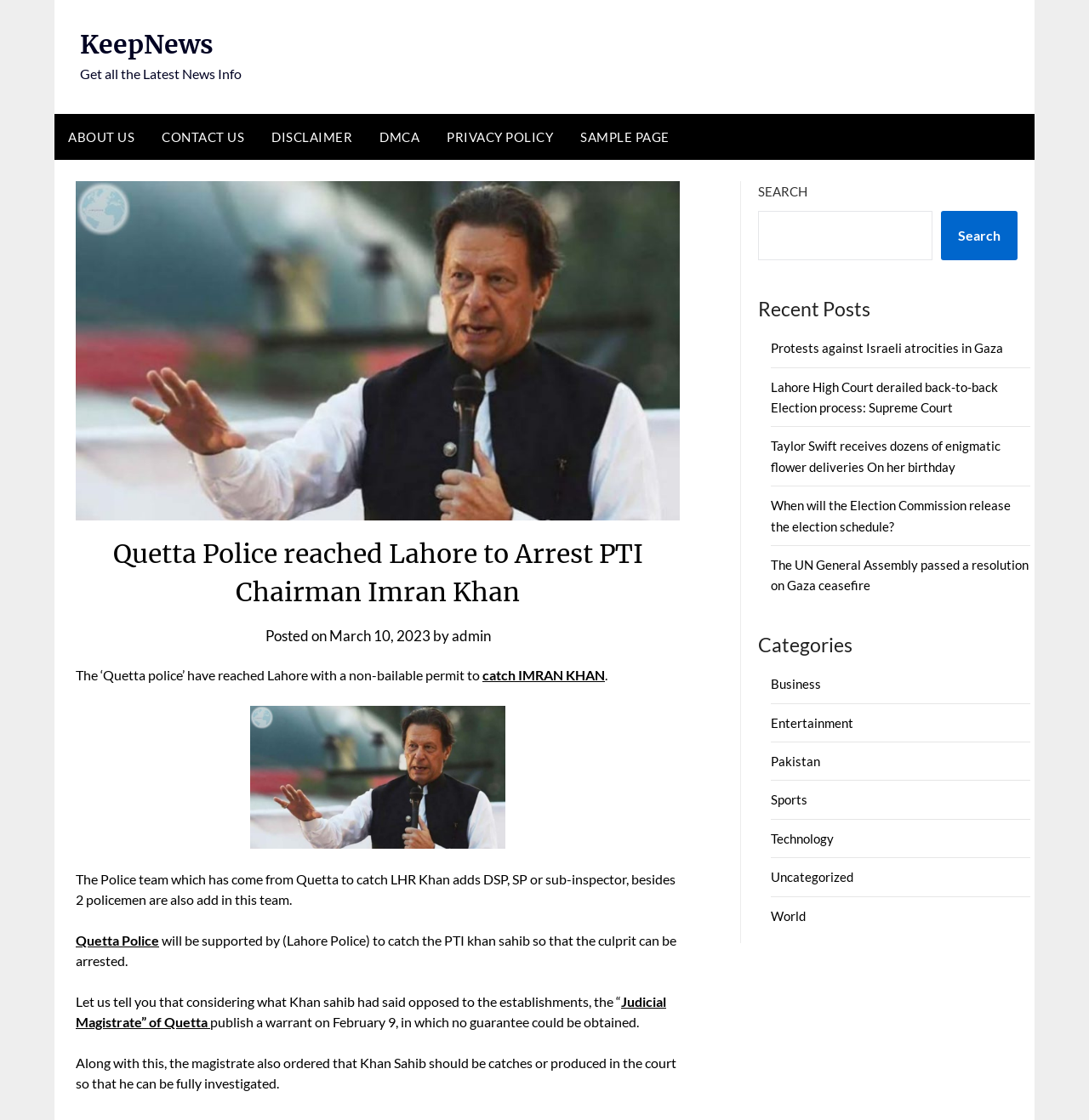Highlight the bounding box coordinates of the element you need to click to perform the following instruction: "Read the 'Quetta Police reached Lahore to Arrest PTI Chairman Imran Khan' article."

[0.07, 0.162, 0.624, 0.465]